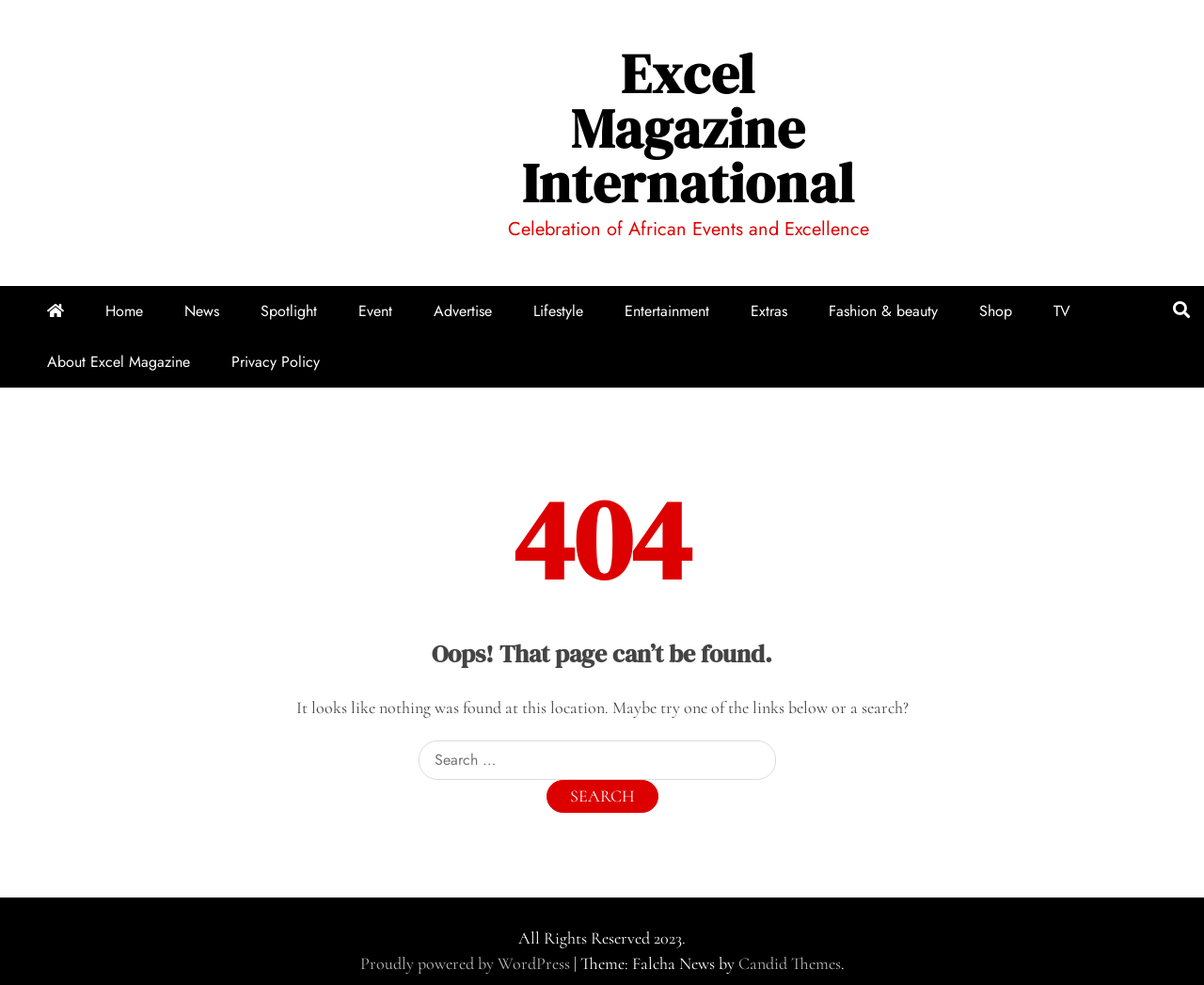Identify the bounding box coordinates of the section to be clicked to complete the task described by the following instruction: "Read about Privacy Policy". The coordinates should be four float numbers between 0 and 1, formatted as [left, top, right, bottom].

[0.177, 0.342, 0.281, 0.394]